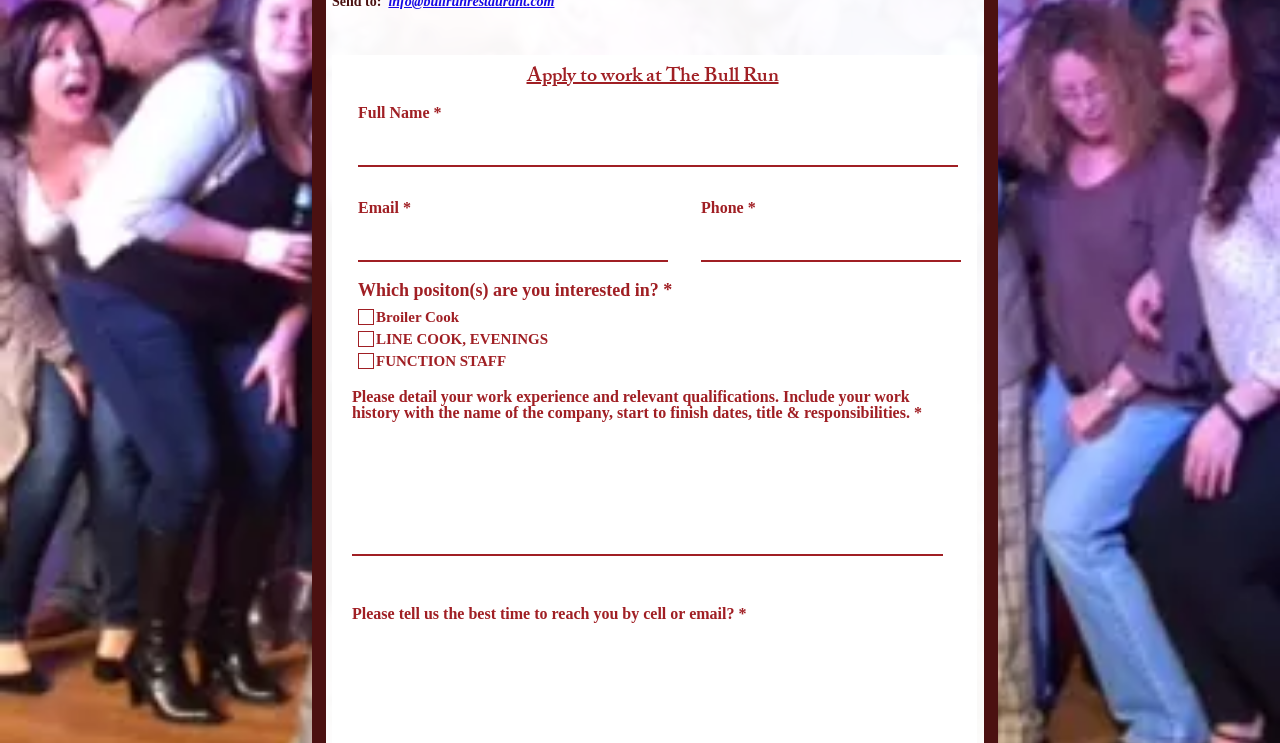What is the purpose of the last text field on this form?
Based on the image, answer the question with as much detail as possible.

The last text field on this form is for users to detail their work experience and relevant qualifications, as indicated by the label 'Please detail your work experience and relevant qualifications...' and the required attribute.